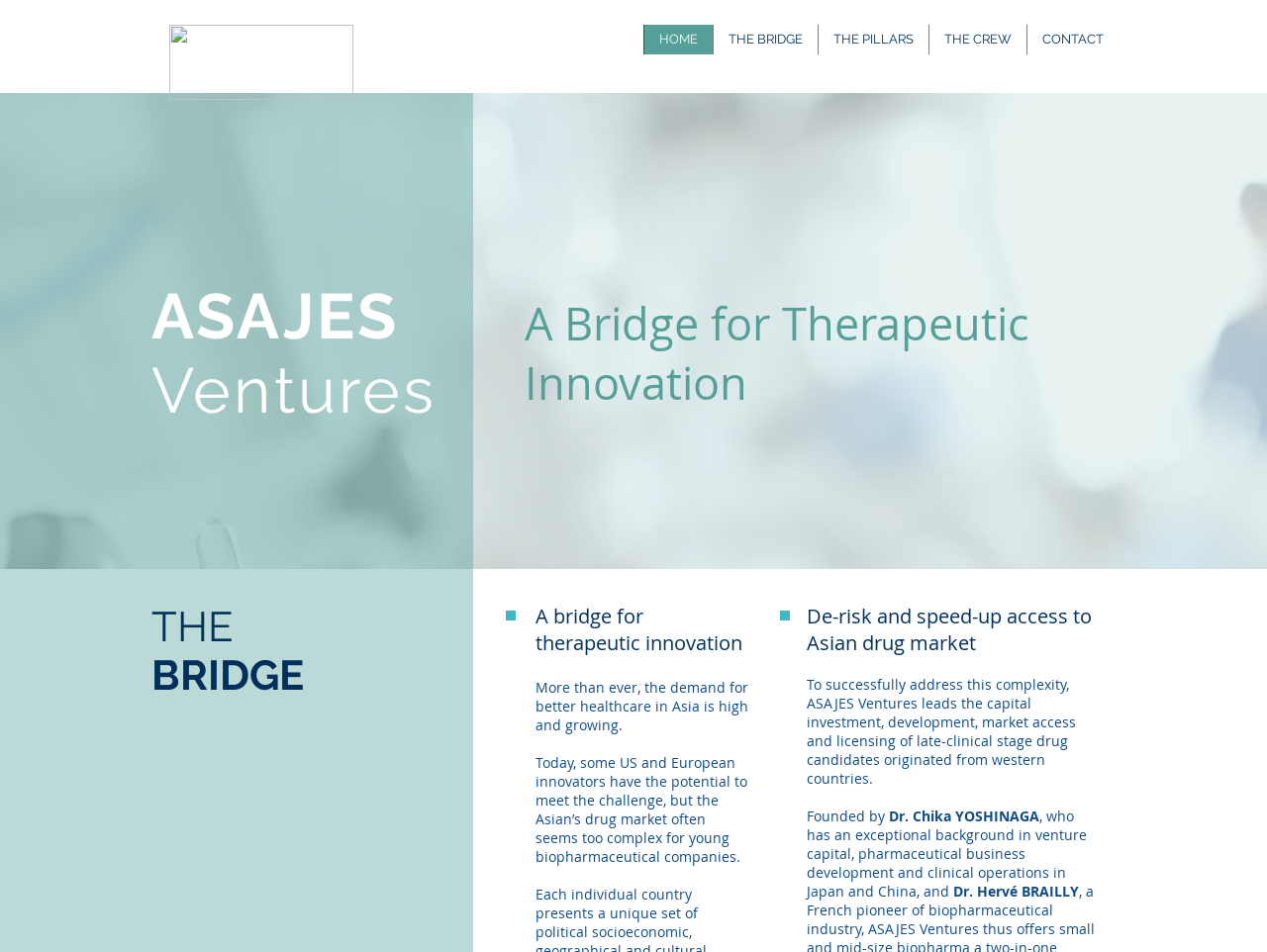What is the purpose of ASAJES Ventures?
Look at the image and respond with a one-word or short phrase answer.

De-risk and speed-up access to Asian drug market